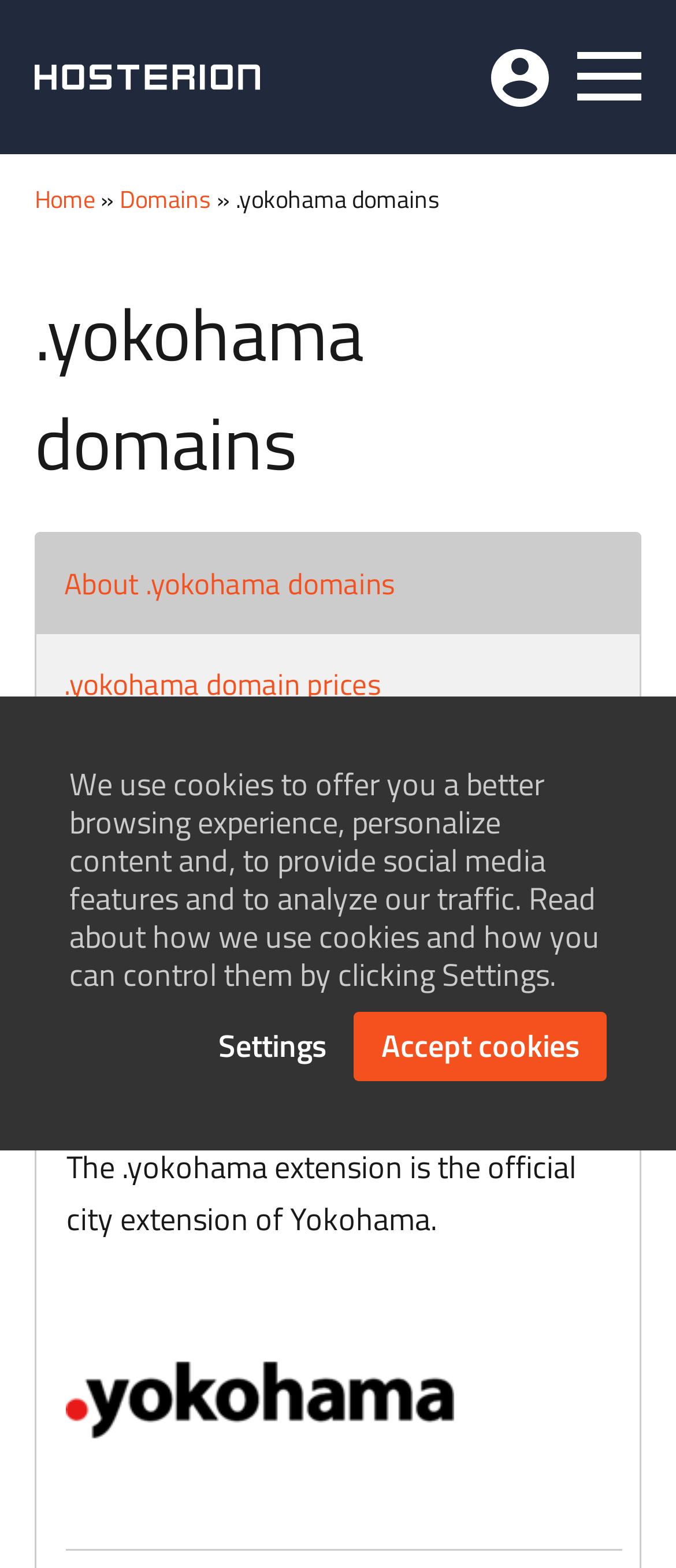Describe all the key features of the webpage in detail.

The webpage is about .yokohama domains, providing information on registration and transfer rules. At the top left, there is a link to "Hosterion - web hosting" and a button to toggle the menu on the top right. Next to the toggle button, there is a link to "My account". 

Below the top navigation, there is a heading that reads ".yokohama domains". Underneath this heading, there are several links, including "About .yokohama domains", ".yokohama domain prices", and "Register .yokohama domain". 

Further down, there is a section with a heading "About .yokohama domains" that provides information about the .yokohama extension, stating that it is the official city extension of Yokohama. Below this text, there is an image related to registering and renewing .yokohama domains.

At the bottom of the page, there is a notice about the use of cookies, explaining how they are used to improve the browsing experience and providing links to "Settings" and "Accept cookies" to control cookie usage.